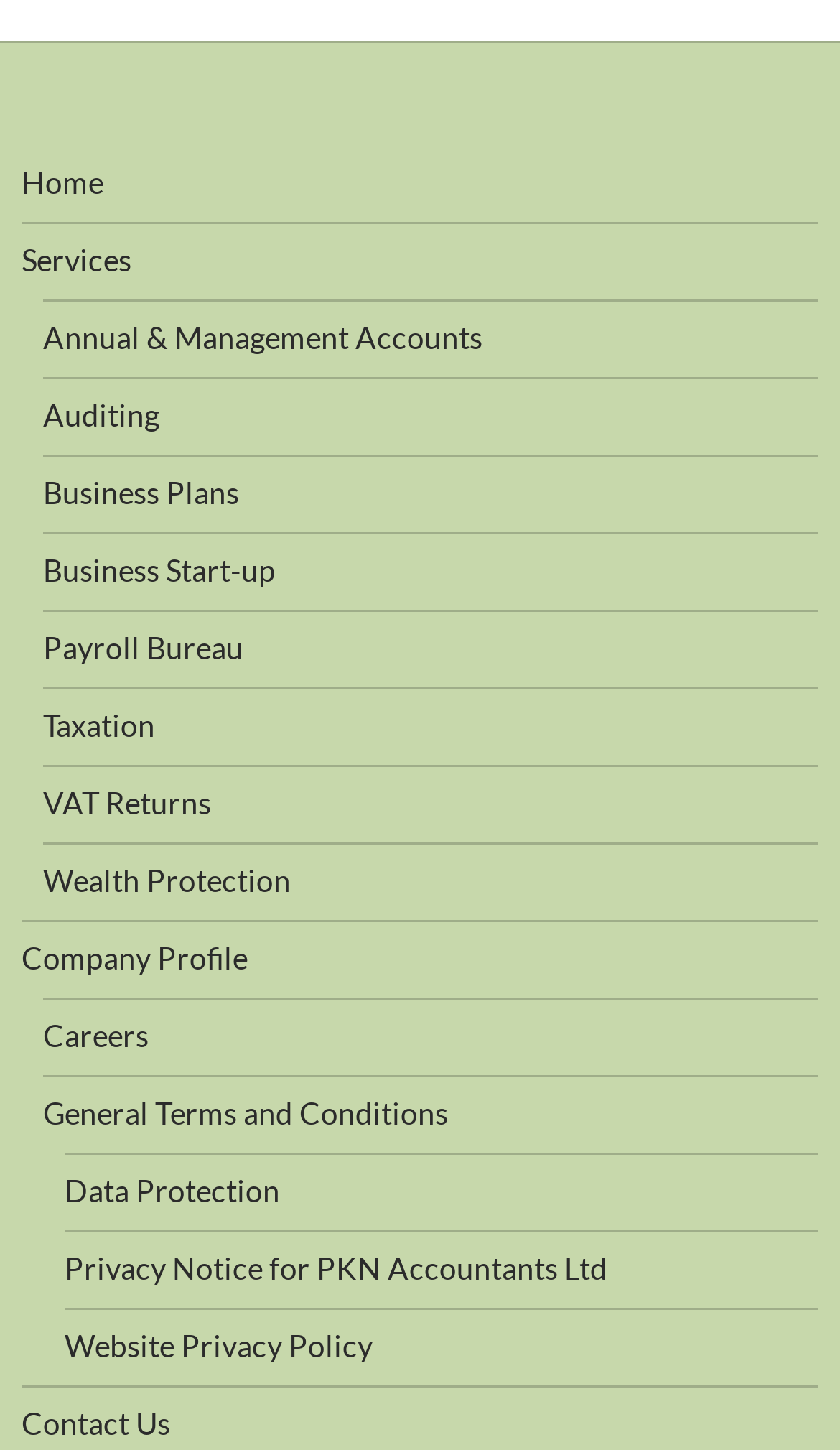Identify the bounding box for the given UI element using the description provided. Coordinates should be in the format (top-left x, top-left y, bottom-right x, bottom-right y) and must be between 0 and 1. Here is the description: Business Start-up

[0.051, 0.38, 0.328, 0.406]